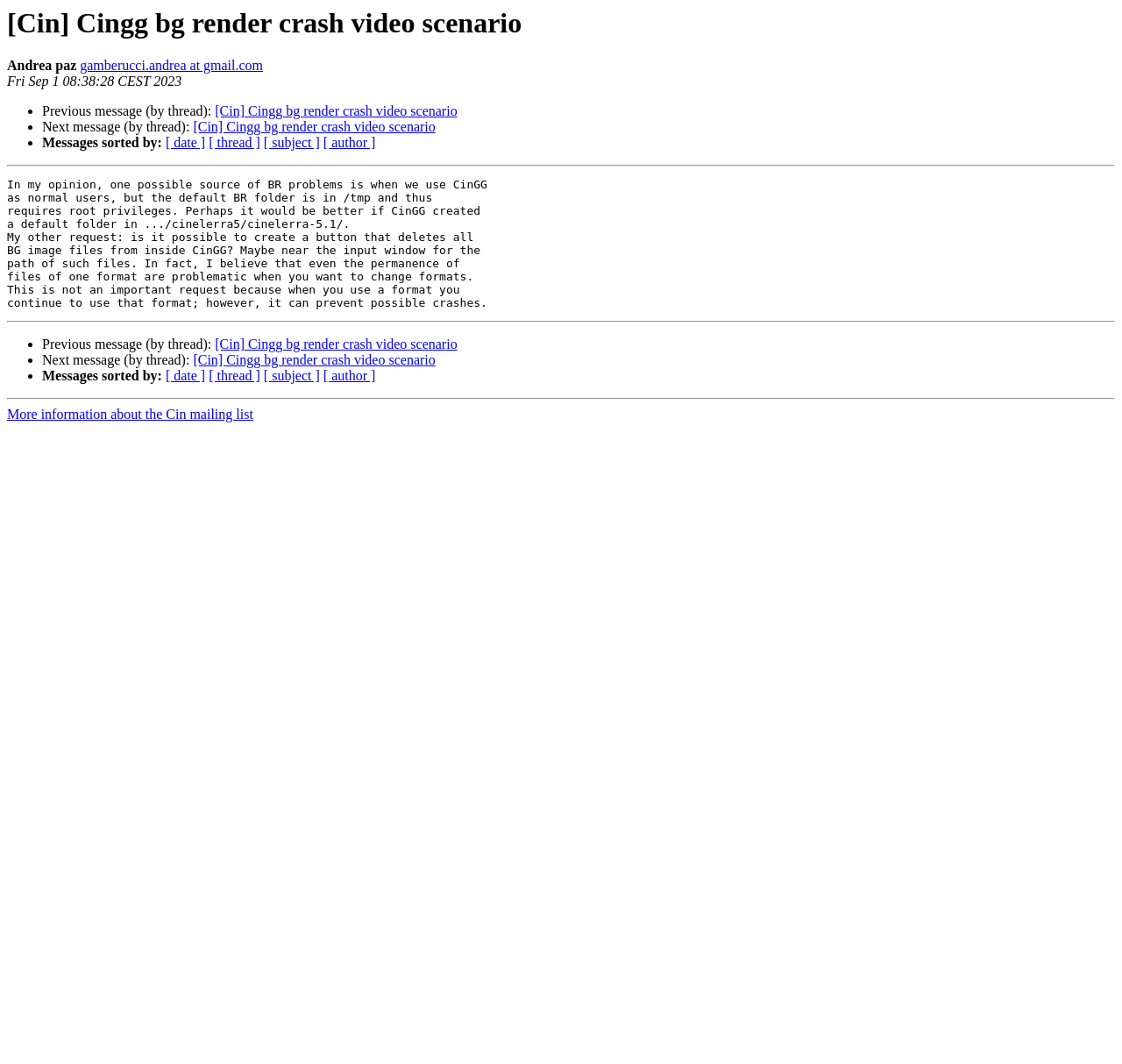Find the bounding box coordinates of the clickable area required to complete the following action: "Sort messages by date".

[0.148, 0.127, 0.183, 0.141]